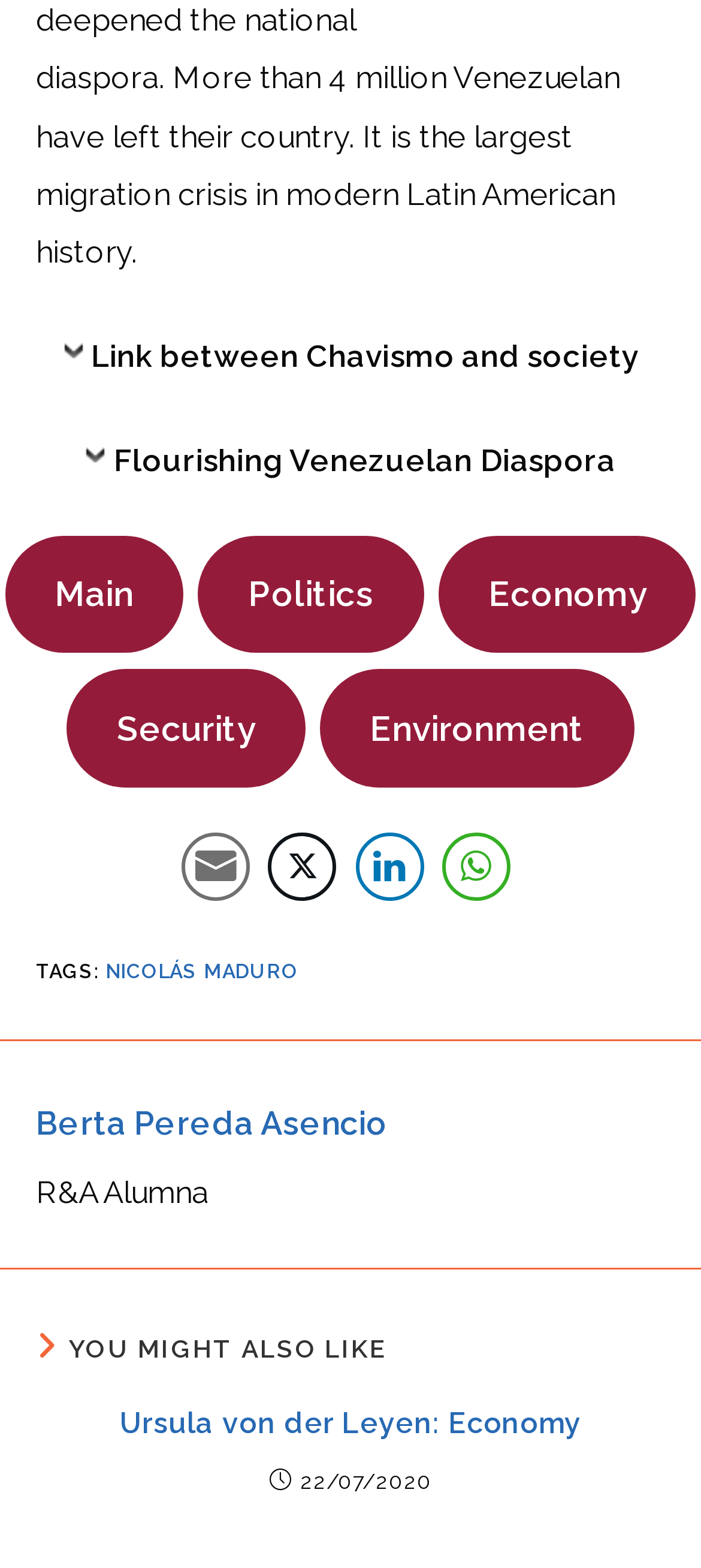Bounding box coordinates should be in the format (top-left x, top-left y, bottom-right x, bottom-right y) and all values should be floating point numbers between 0 and 1. Determine the bounding box coordinate for the UI element described as: Nicolás Maduro

[0.151, 0.613, 0.426, 0.628]